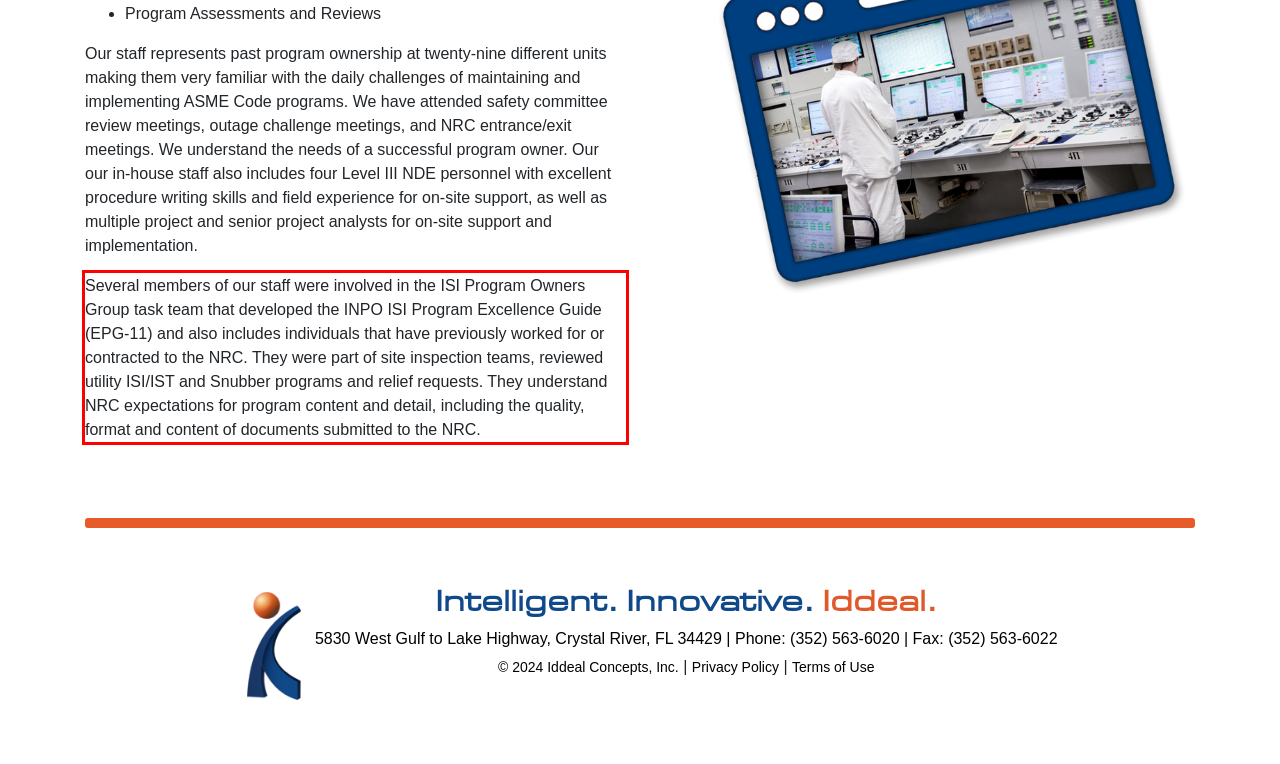Given a screenshot of a webpage, identify the red bounding box and perform OCR to recognize the text within that box.

Several members of our staff were involved in the ISI Program Owners Group task team that developed the INPO ISI Program Excellence Guide (EPG-11) and also includes individuals that have previously worked for or contracted to the NRC. They were part of site inspection teams, reviewed utility ISI/IST and Snubber programs and relief requests. They understand NRC expectations for program content and detail, including the quality, format and content of documents submitted to the NRC.